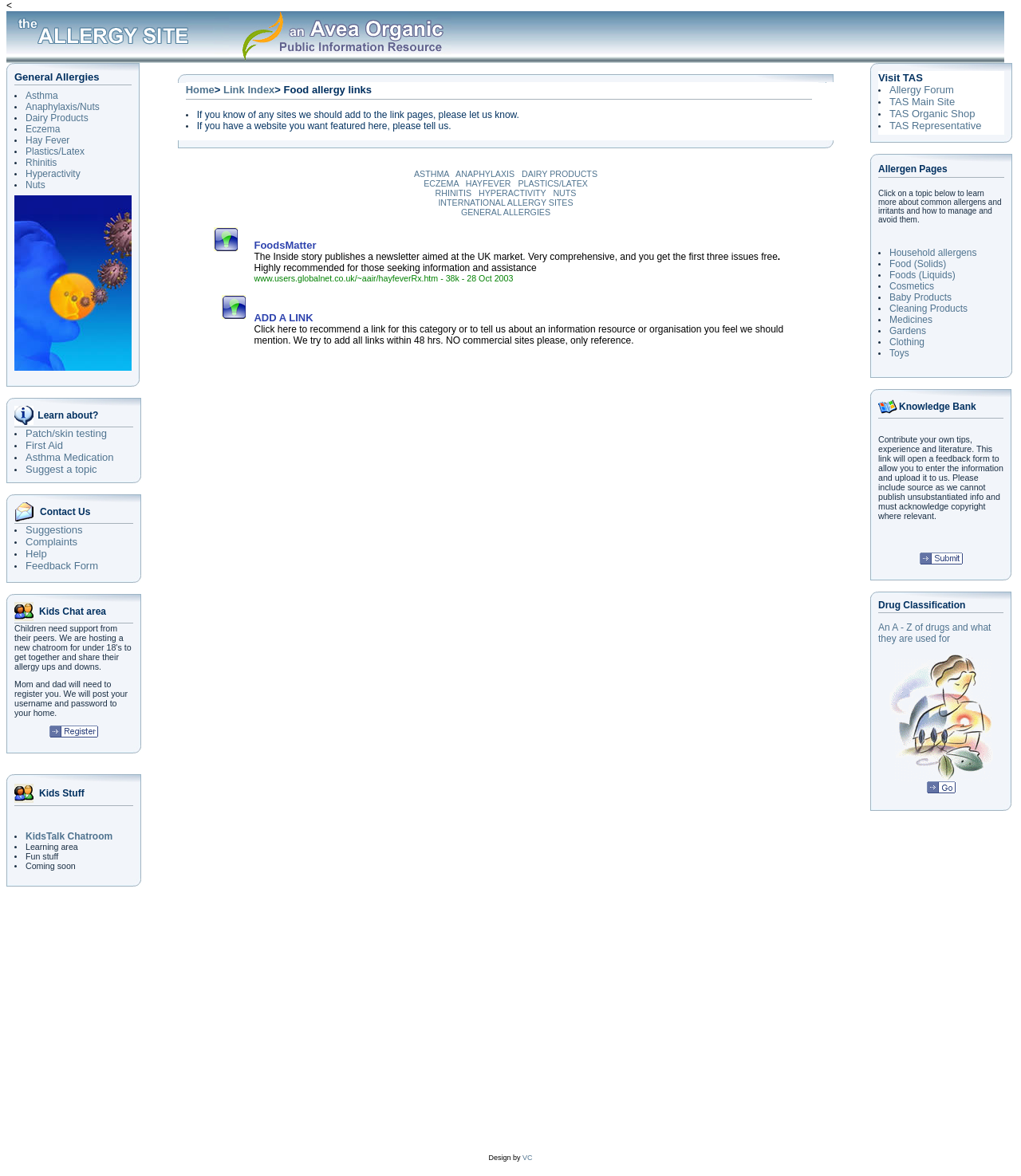Can you find the bounding box coordinates of the area I should click to execute the following instruction: "View the 'General Allergies' table"?

[0.014, 0.06, 0.129, 0.073]